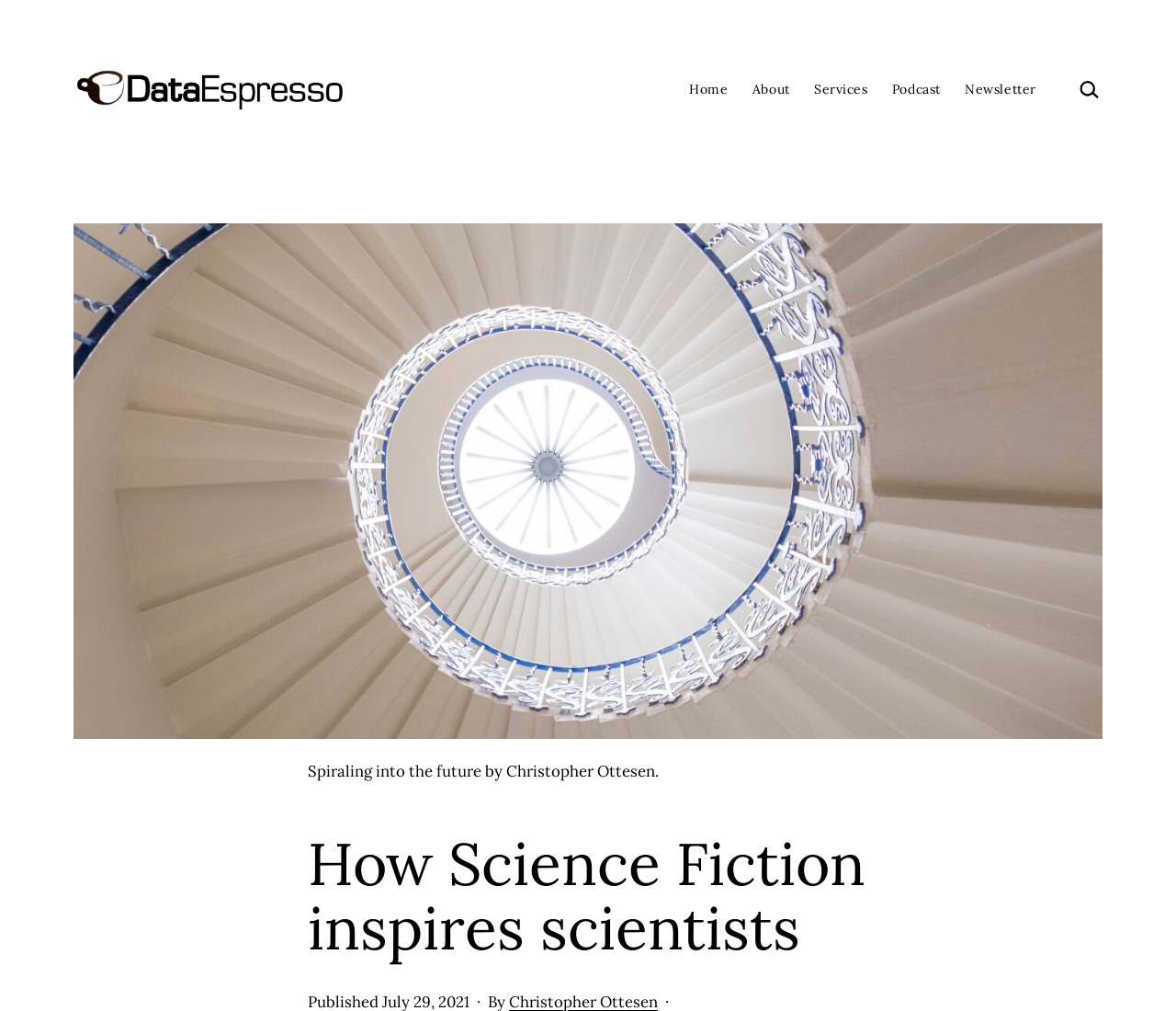Please reply to the following question using a single word or phrase: 
How many menu items are in the primary menu?

5